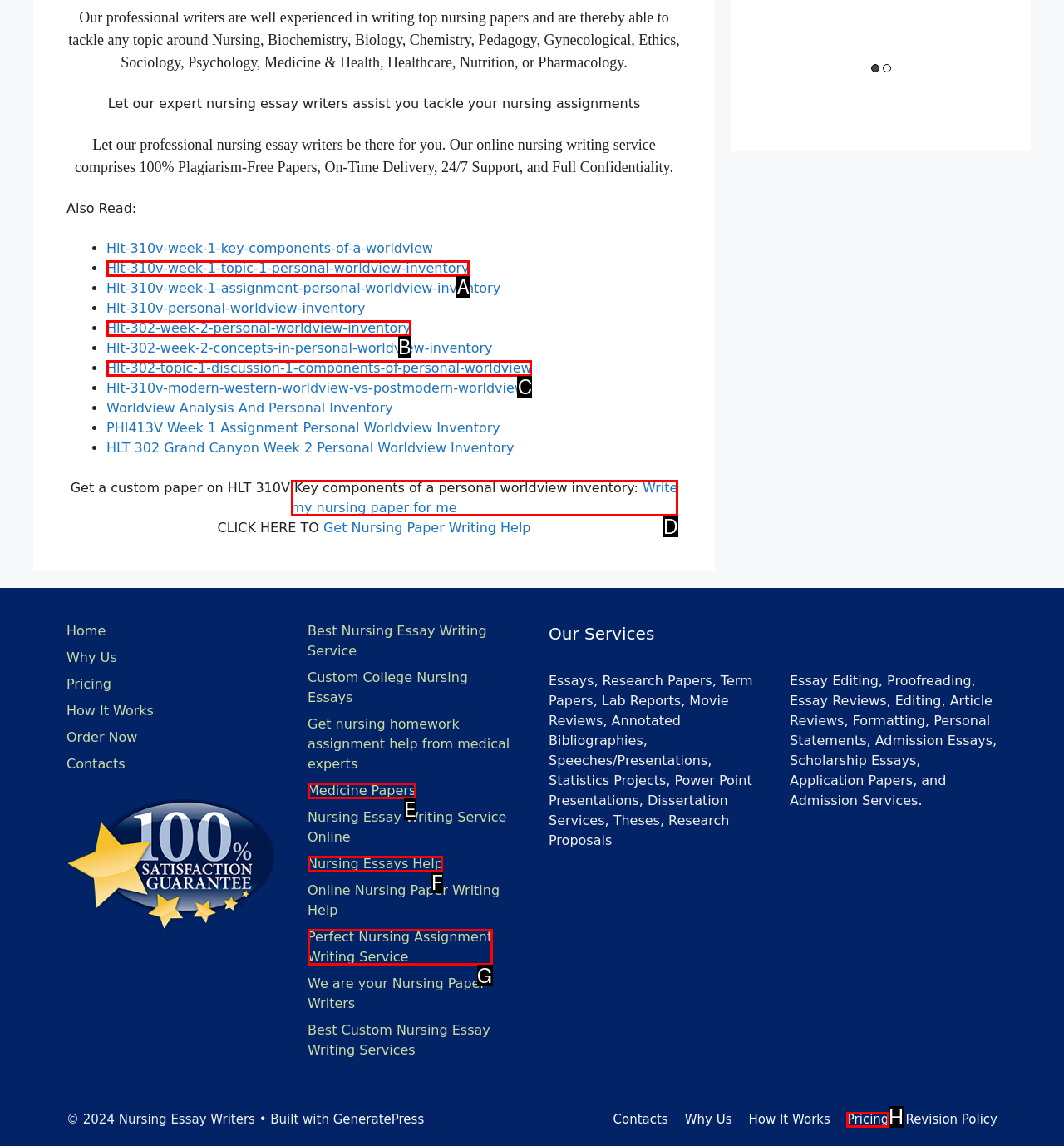Select the letter of the UI element you need to click on to fulfill this task: Click on 'Write my nursing paper for me'. Write down the letter only.

D